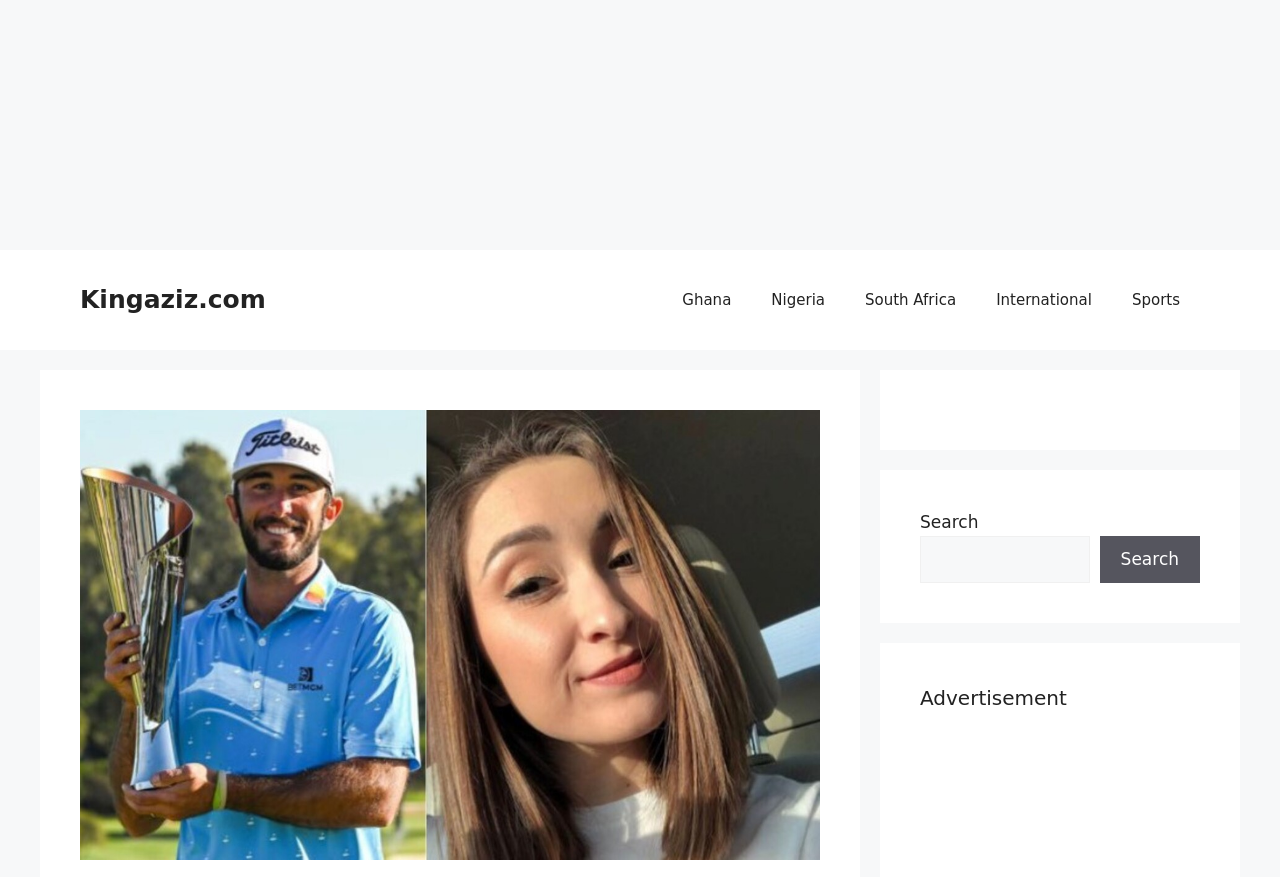Please provide a comprehensive answer to the question based on the screenshot: What is the category of the webpage?

The answer can be found by examining the navigation menu which contains a link to Sports, suggesting that the webpage is related to sports.